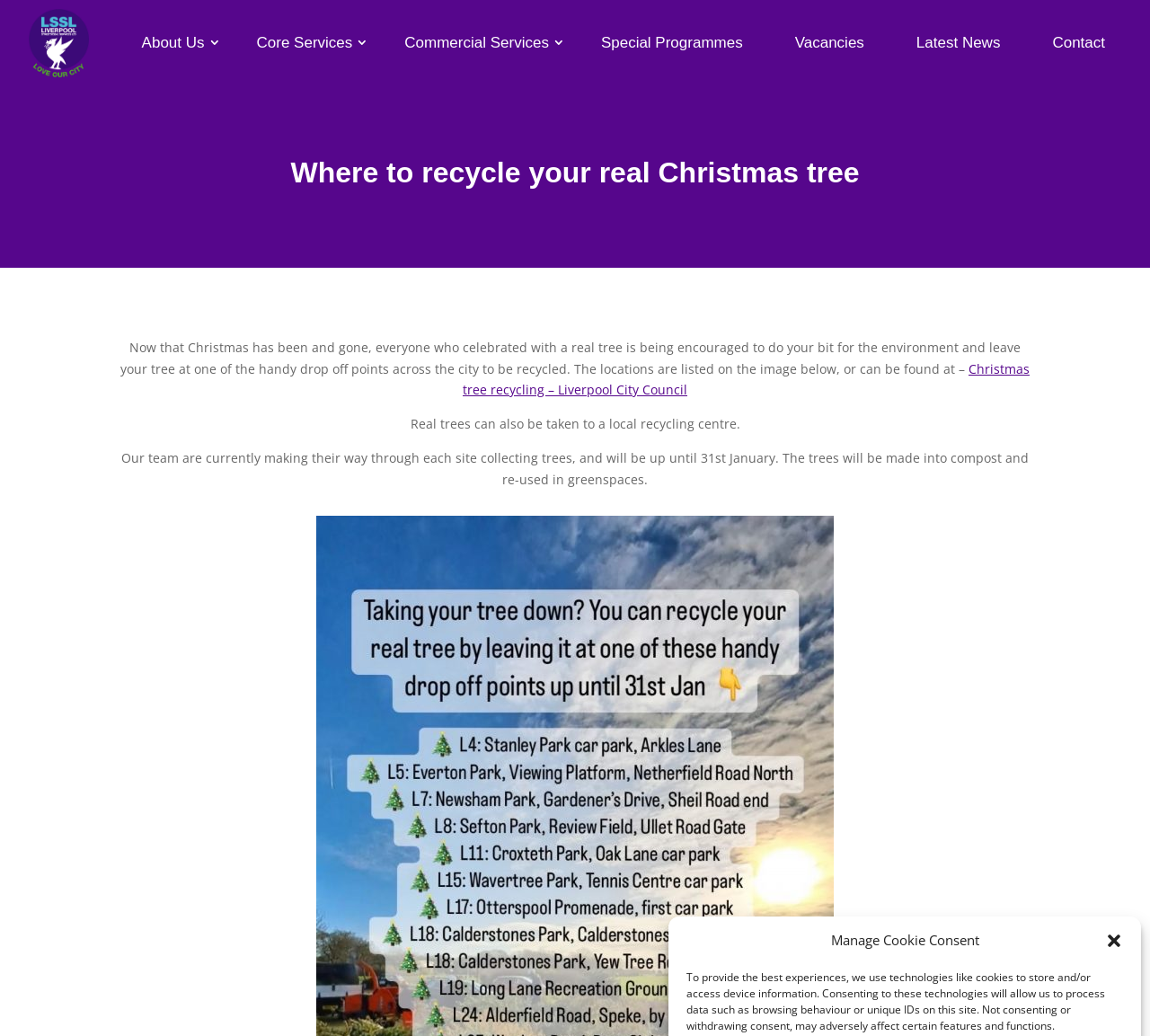Where can real trees be taken for recycling?
Refer to the screenshot and answer in one word or phrase.

Local recycling centre